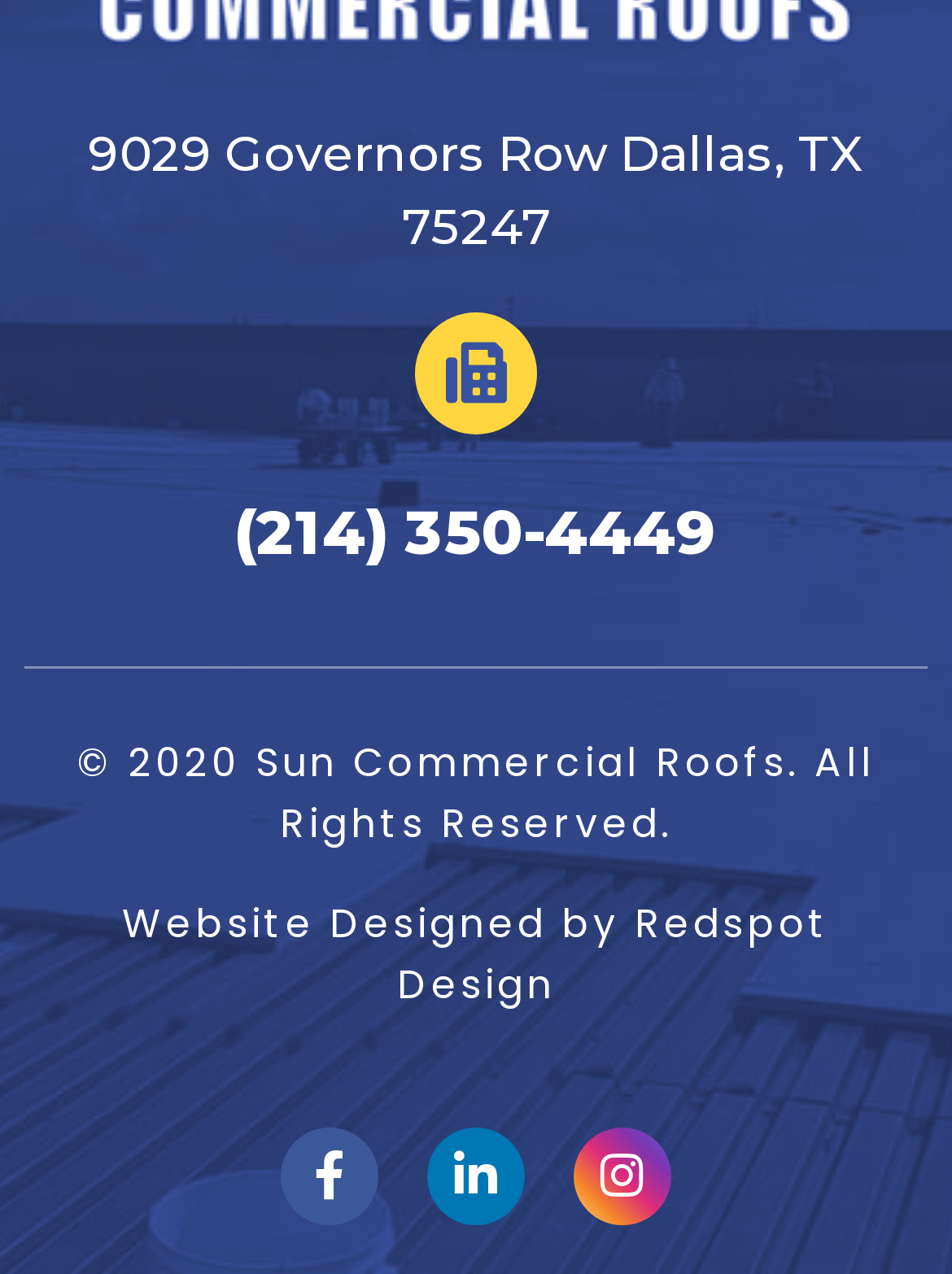By analyzing the image, answer the following question with a detailed response: Who designed the website of Sun Commercial Roofs?

I found the website designer by looking at the link element at the bottom of the webpage, which contains the text 'Website Designed by Redspot Design'.